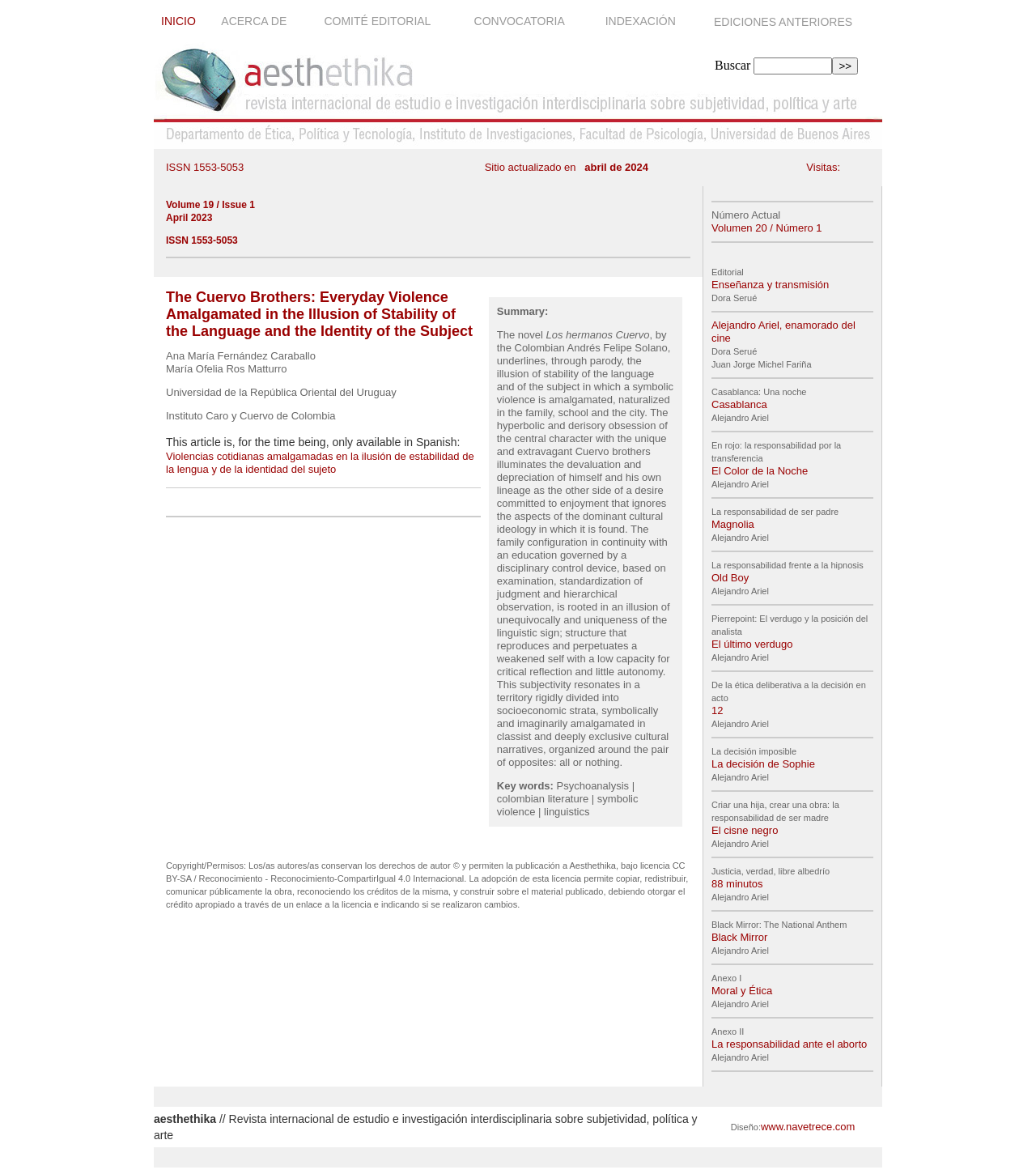Determine the bounding box coordinates of the region I should click to achieve the following instruction: "View available puppies". Ensure the bounding box coordinates are four float numbers between 0 and 1, i.e., [left, top, right, bottom].

None